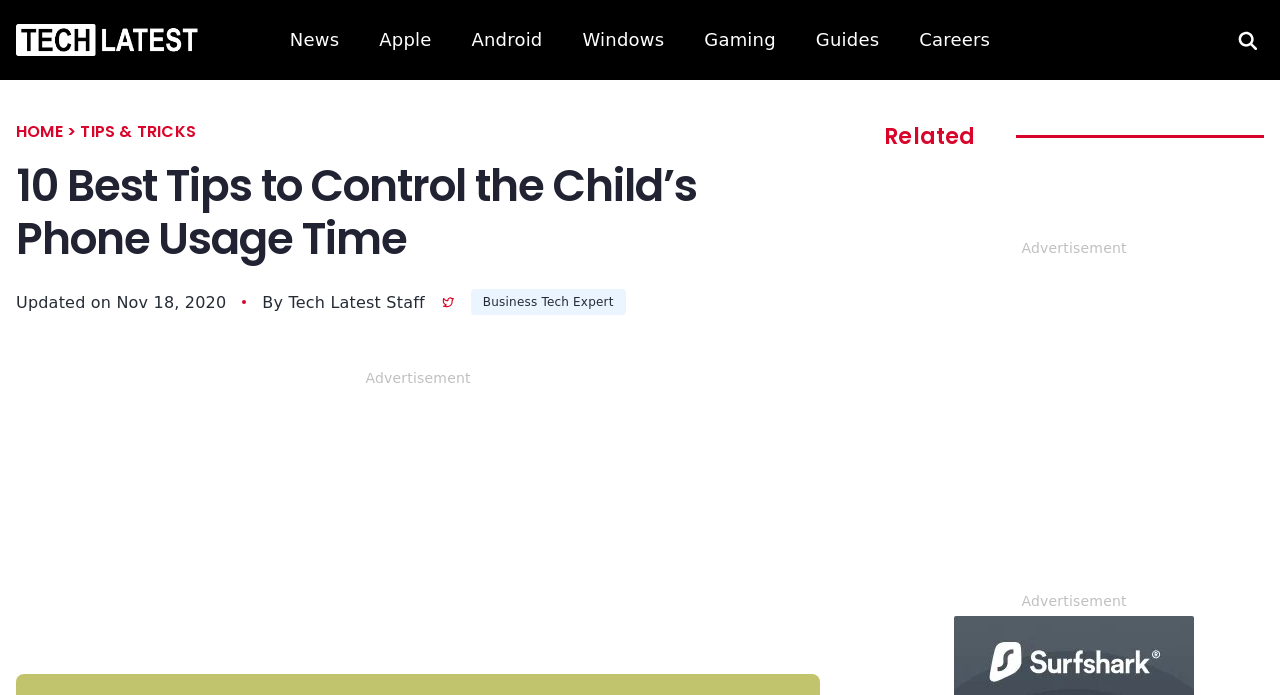Locate the bounding box coordinates of the element that needs to be clicked to carry out the instruction: "Search for something". The coordinates should be given as four float numbers ranging from 0 to 1, i.e., [left, top, right, bottom].

[0.962, 0.036, 0.987, 0.079]